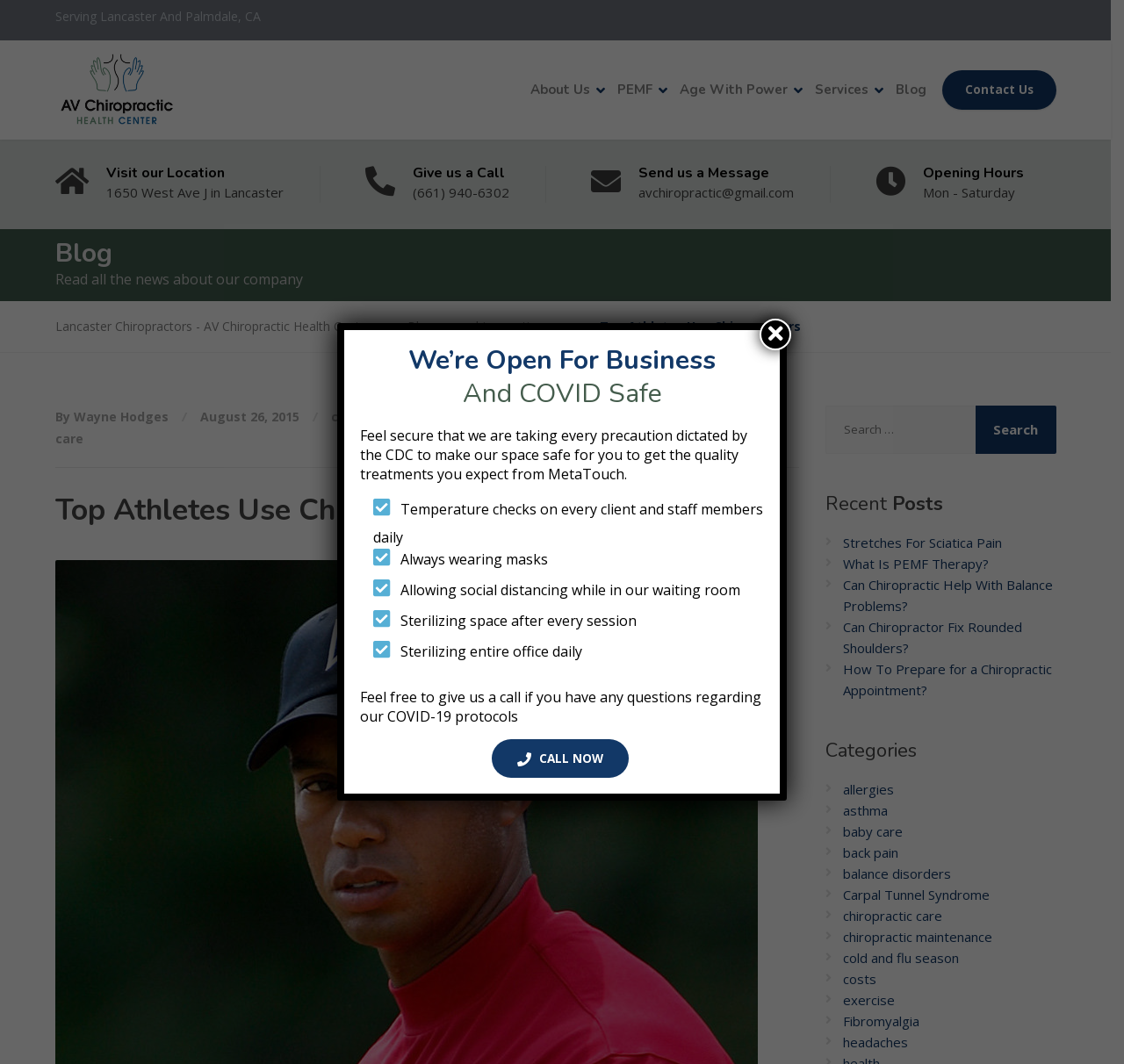Highlight the bounding box coordinates of the element that should be clicked to carry out the following instruction: "Click the 'About Us' link". The coordinates must be given as four float numbers ranging from 0 to 1, i.e., [left, top, right, bottom].

[0.465, 0.038, 0.543, 0.131]